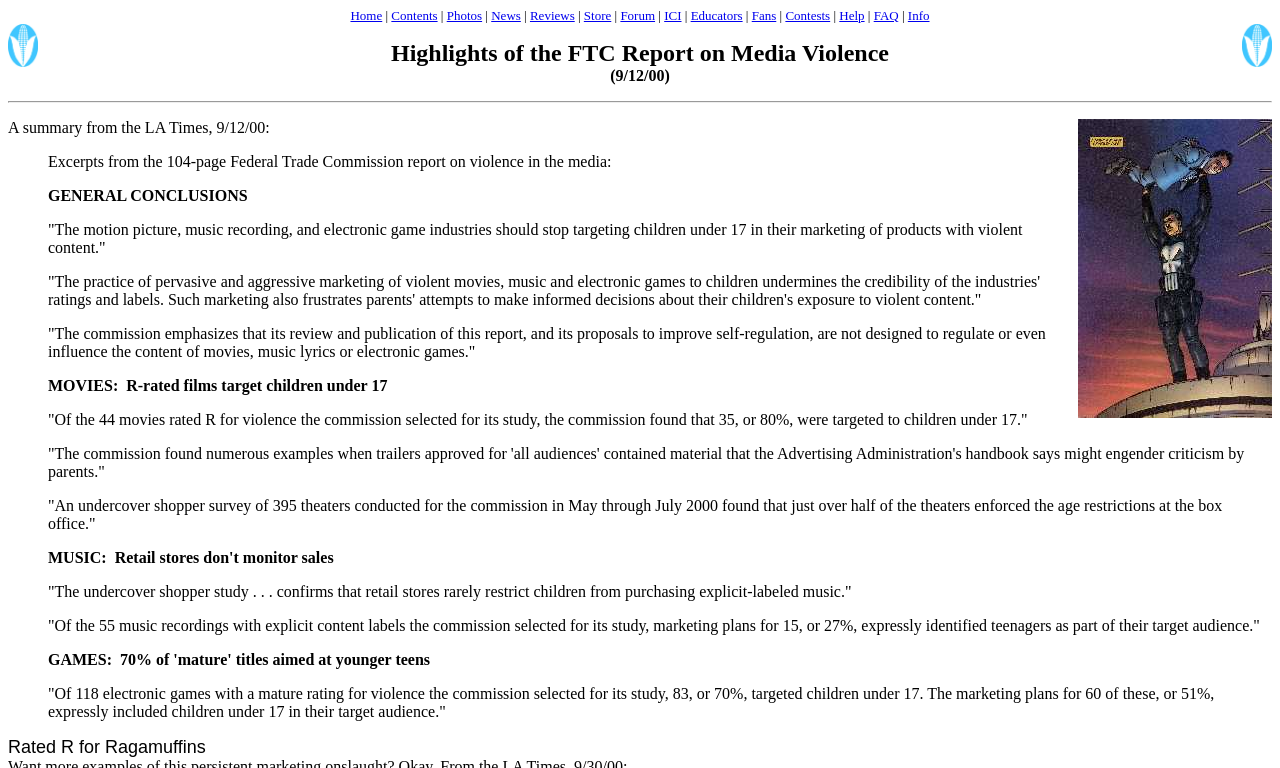Respond to the following question using a concise word or phrase: 
What is the purpose of the commission's review?

To improve self-regulation